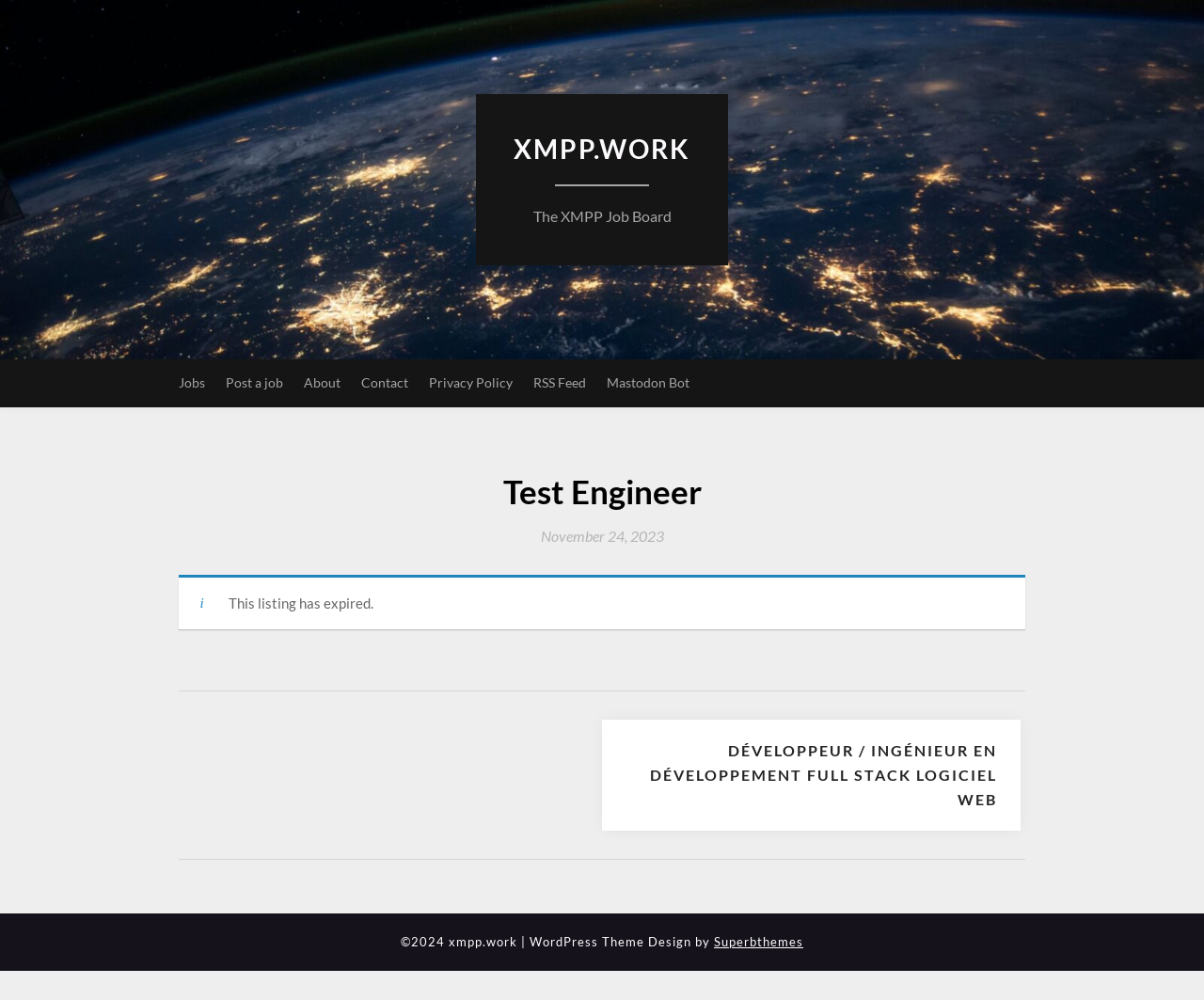Locate the bounding box coordinates of the clickable area to execute the instruction: "Post a new job". Provide the coordinates as four float numbers between 0 and 1, represented as [left, top, right, bottom].

[0.188, 0.36, 0.235, 0.407]